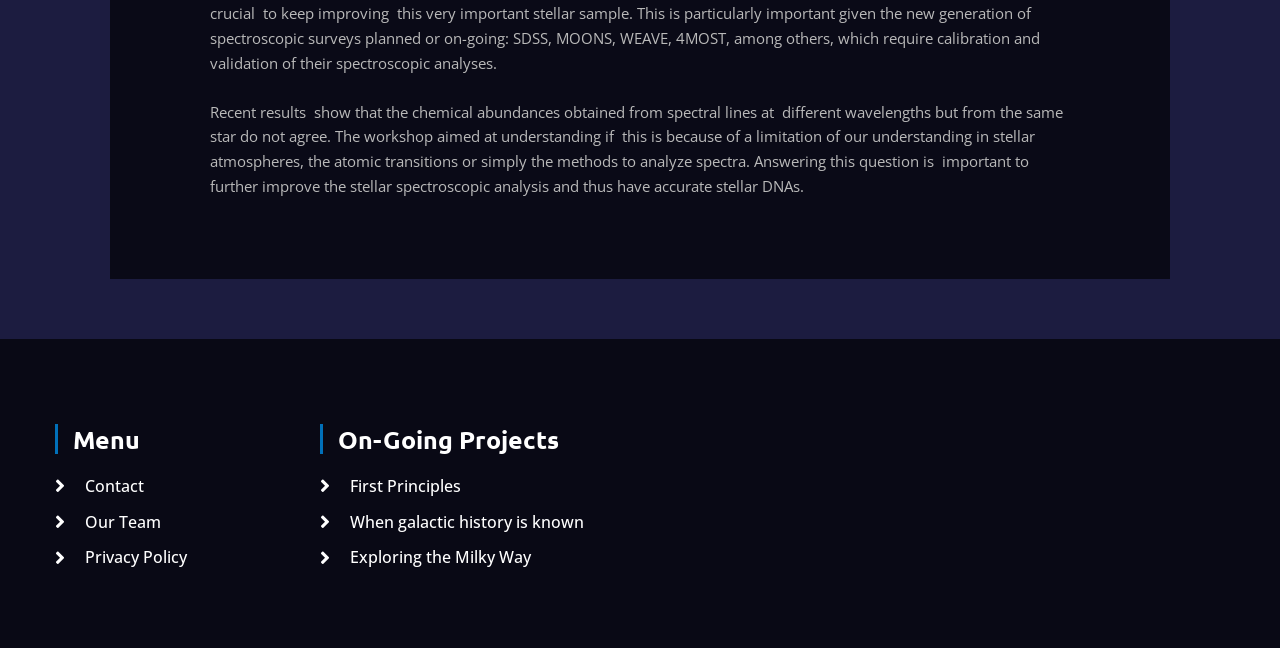Look at the image and give a detailed response to the following question: What is the purpose of the workshop?

The purpose of the workshop is to understand the discrepancy in chemical abundances obtained from spectral lines at different wavelengths but from the same star, and to improve the stellar spectroscopic analysis and thus have accurate stellar DNAs.